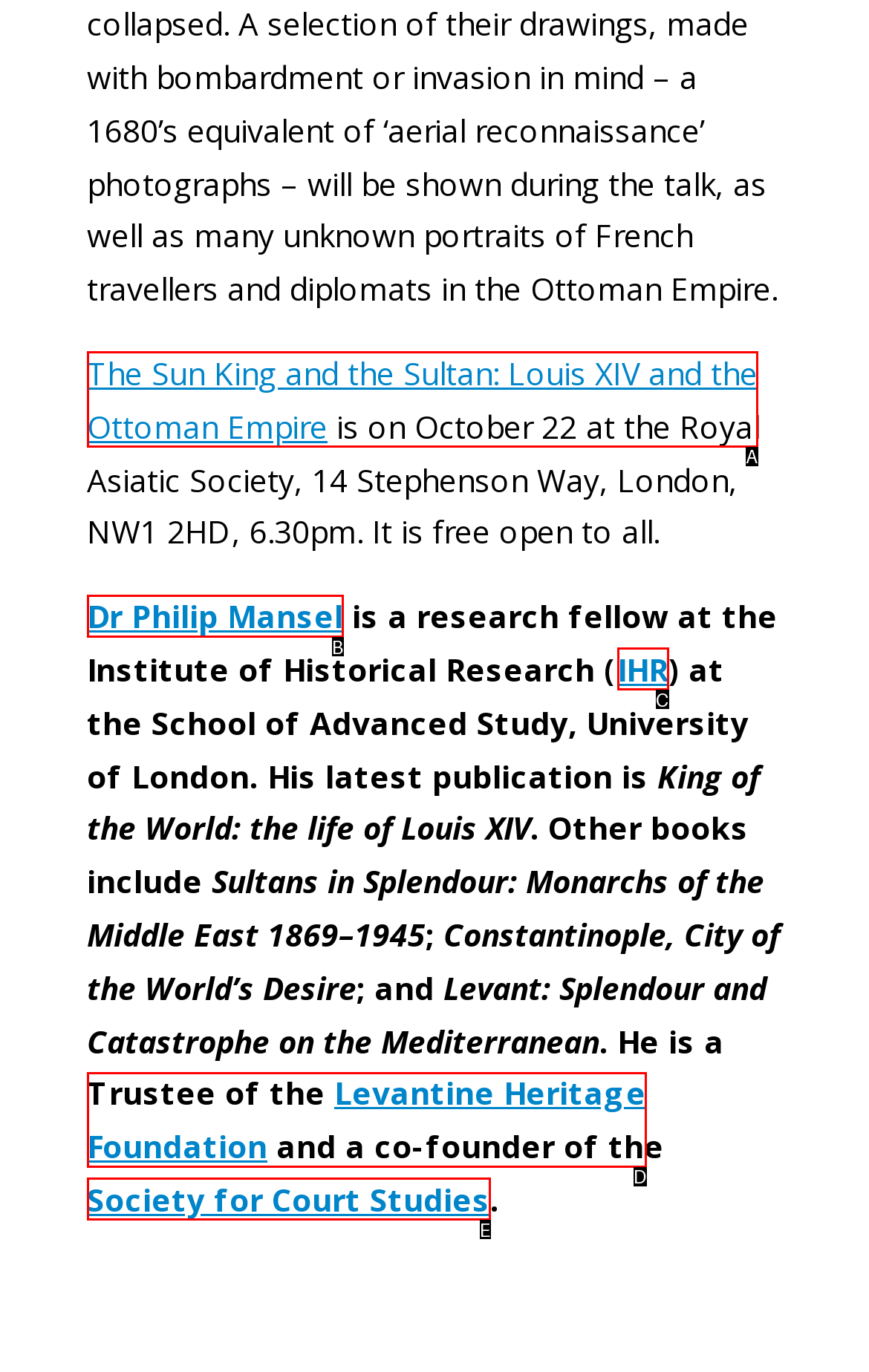Point out the option that aligns with the description: IHR
Provide the letter of the corresponding choice directly.

C